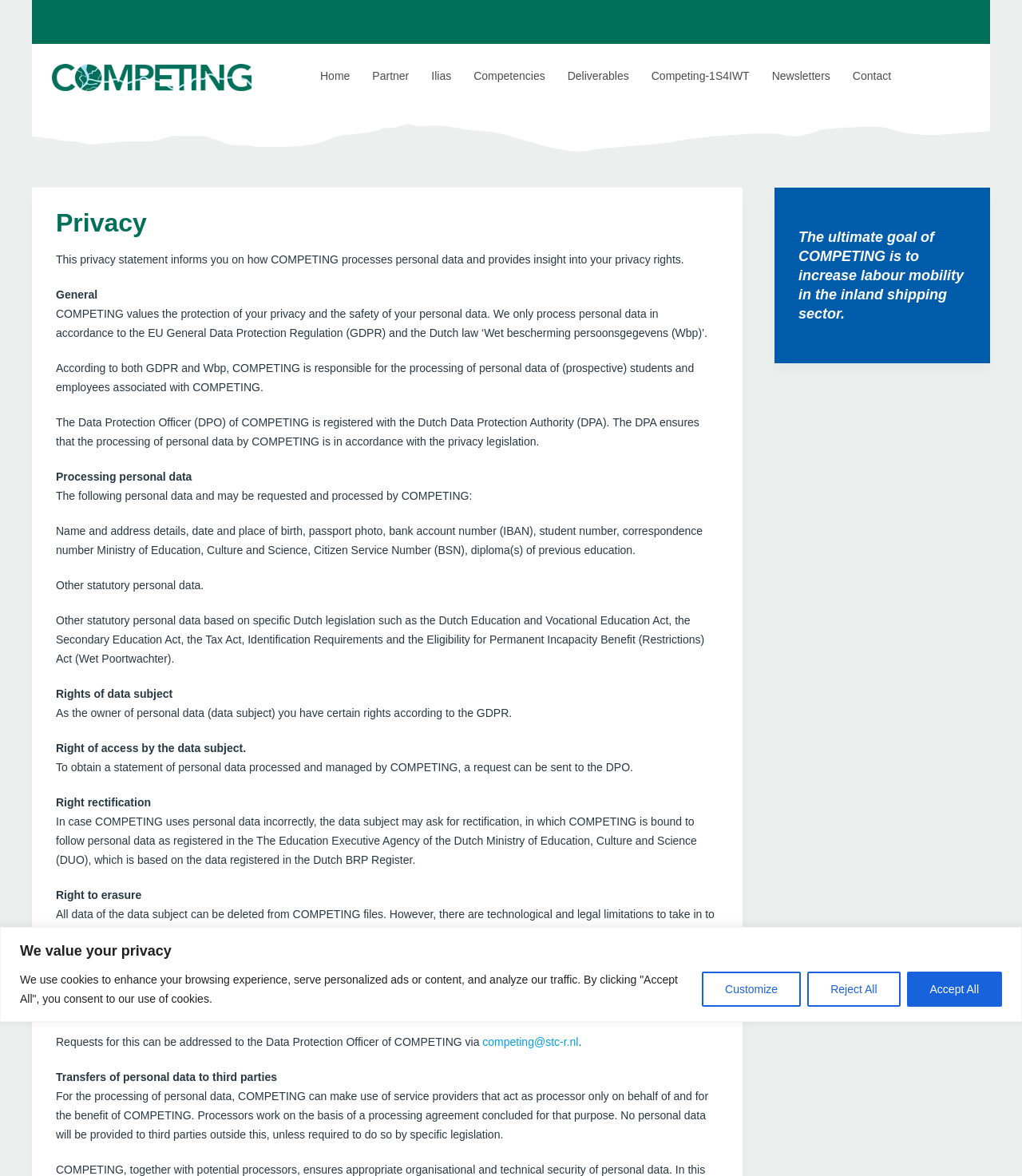Locate the bounding box coordinates of the element that should be clicked to execute the following instruction: "Click the competing@stc-r.nl link".

[0.472, 0.881, 0.566, 0.891]